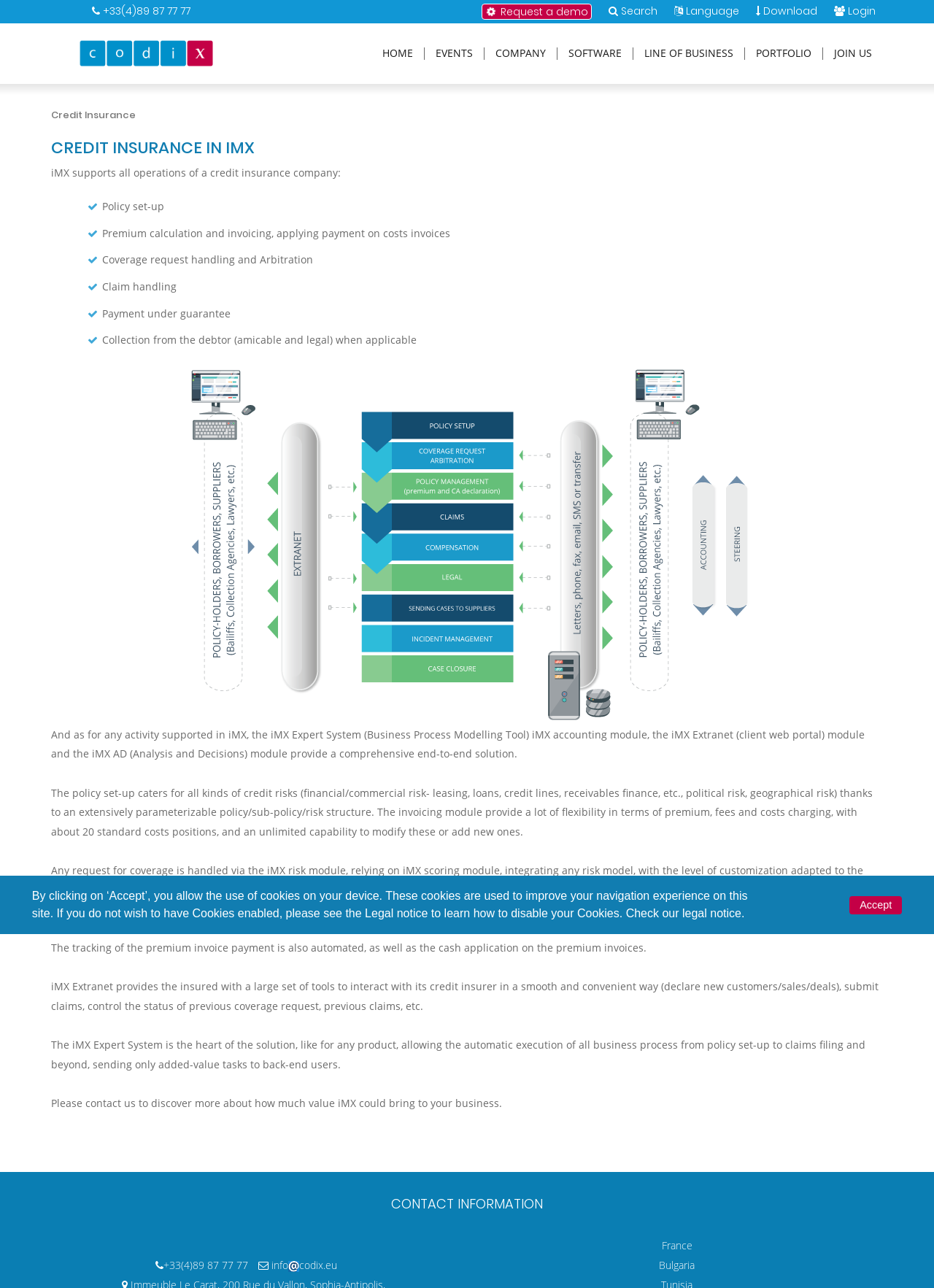Locate the bounding box coordinates of the clickable element to fulfill the following instruction: "Request a demo". Provide the coordinates as four float numbers between 0 and 1 in the format [left, top, right, bottom].

[0.516, 0.003, 0.634, 0.015]